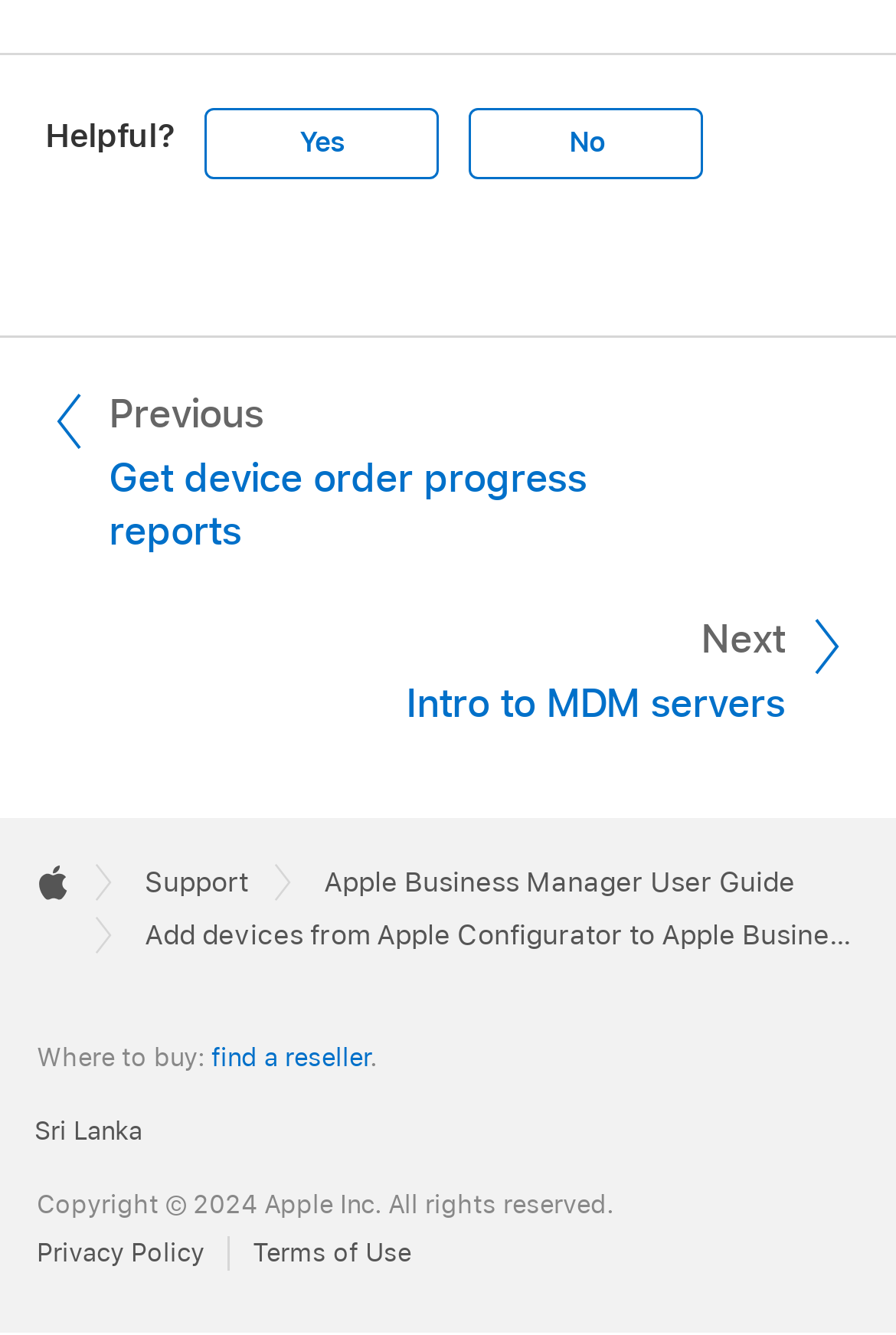Locate the bounding box coordinates of the item that should be clicked to fulfill the instruction: "Find a reseller".

[0.236, 0.78, 0.413, 0.804]